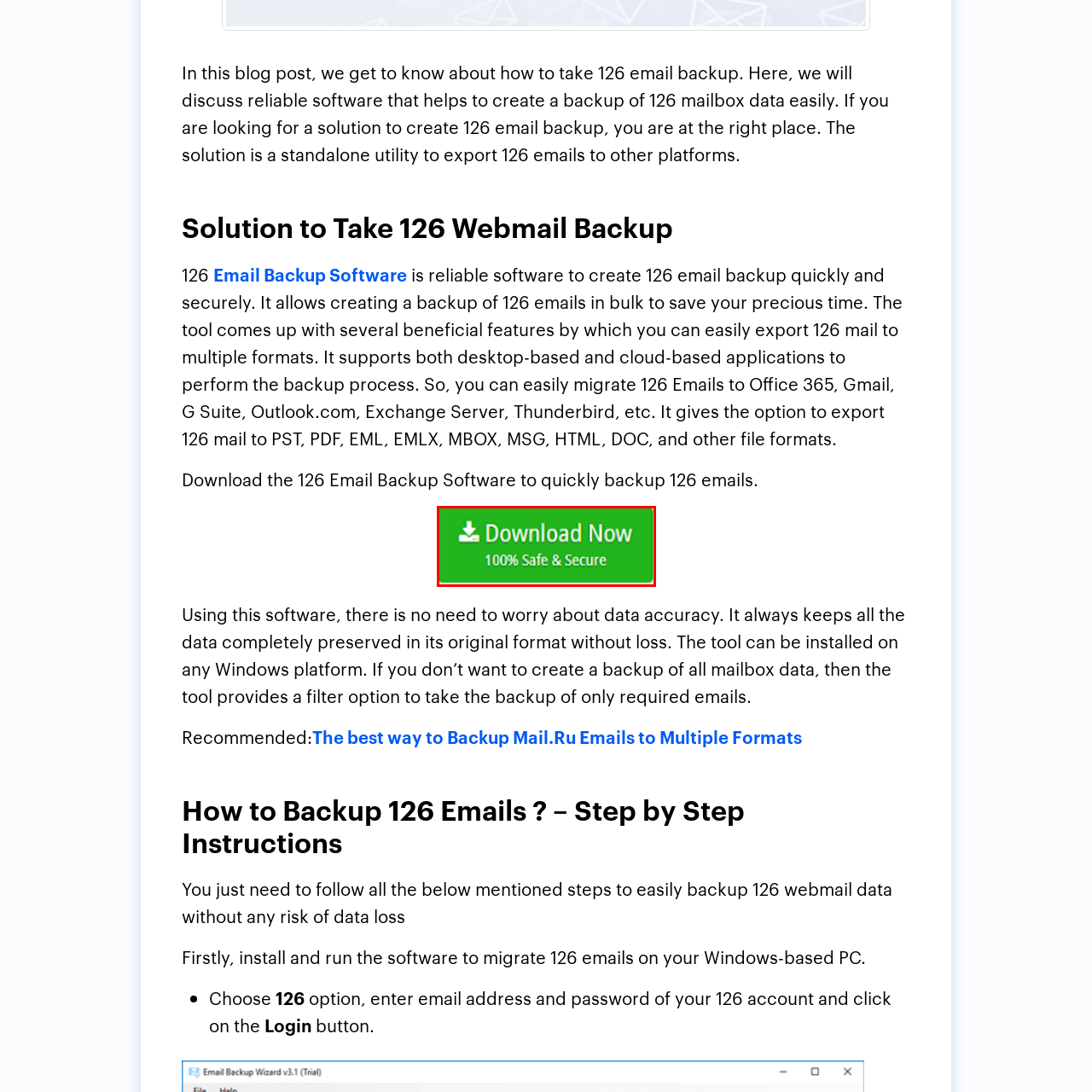Please review the portion of the image contained within the red boundary and provide a detailed answer to the subsequent question, referencing the image: What is the purpose of the software?

The button is part of a blog post focused on providing a solution for backing up 126 email accounts, which implies that the software is designed to facilitate seamless email backups, ensuring data is preserved accurately and securely.